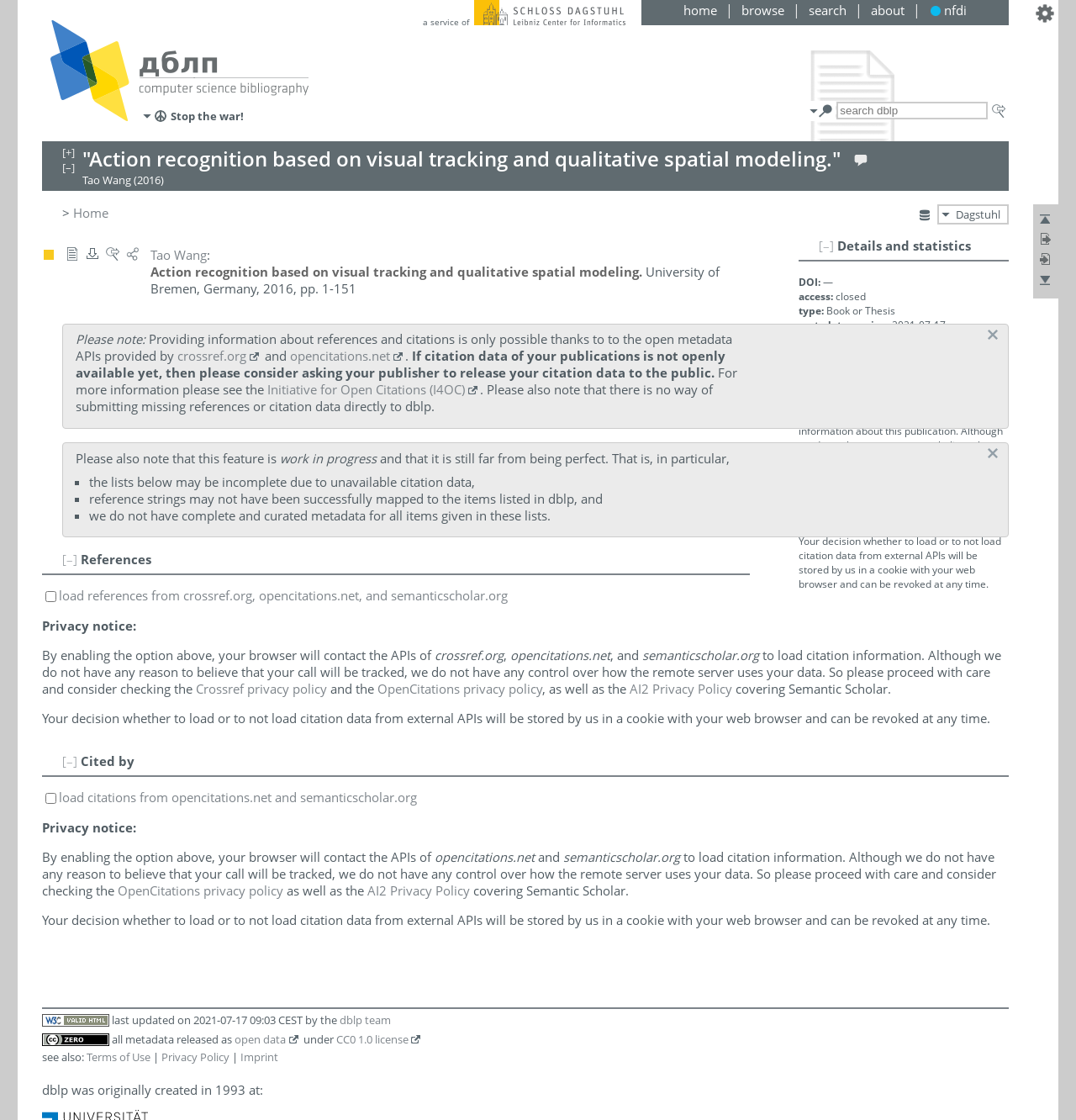Find and indicate the bounding box coordinates of the region you should select to follow the given instruction: "search dblp".

[0.778, 0.091, 0.918, 0.107]